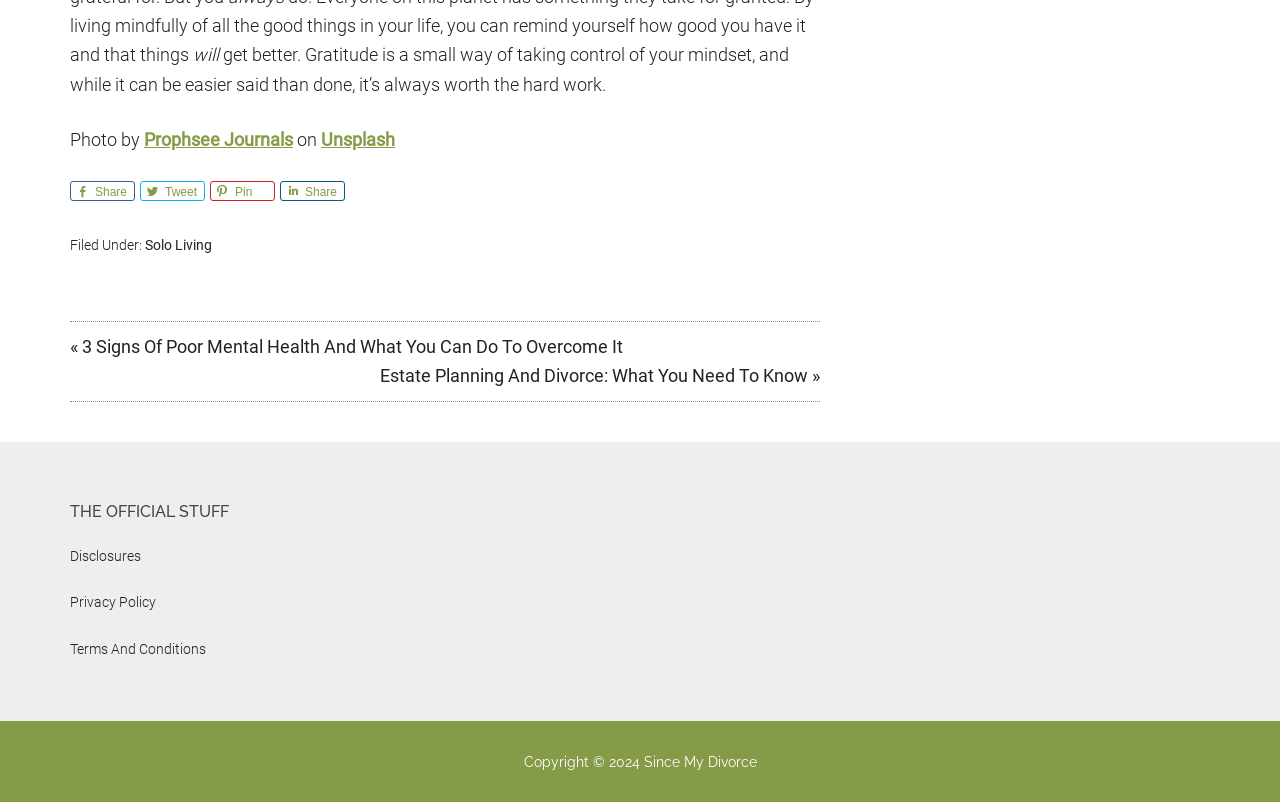Determine the coordinates of the bounding box that should be clicked to complete the instruction: "Share on Facebook". The coordinates should be represented by four float numbers between 0 and 1: [left, top, right, bottom].

[0.055, 0.226, 0.105, 0.251]